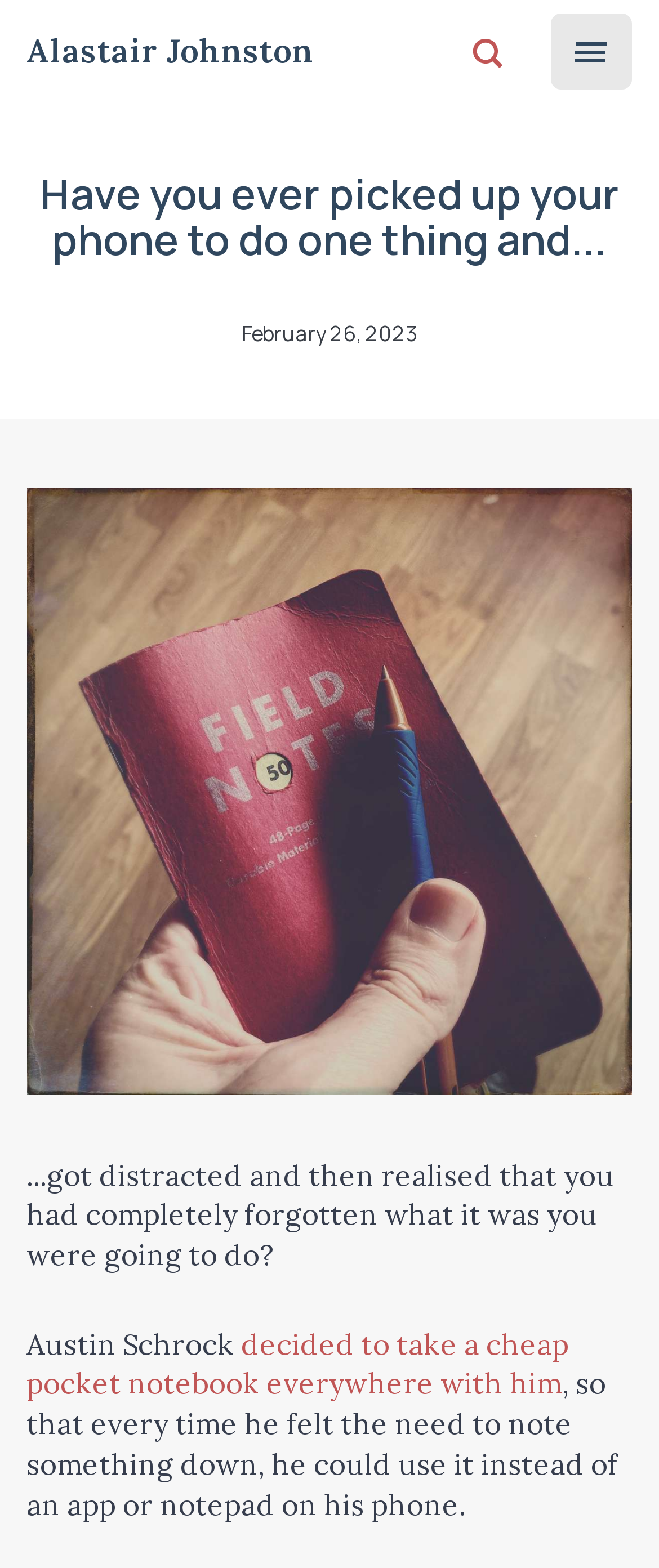What is the purpose of the button at the top right?
Use the information from the image to give a detailed answer to the question.

The purpose of the button at the top right can be found by looking at the button element, which says 'Menu'. This is likely the purpose of the button because it is a common label for a button that opens a menu.